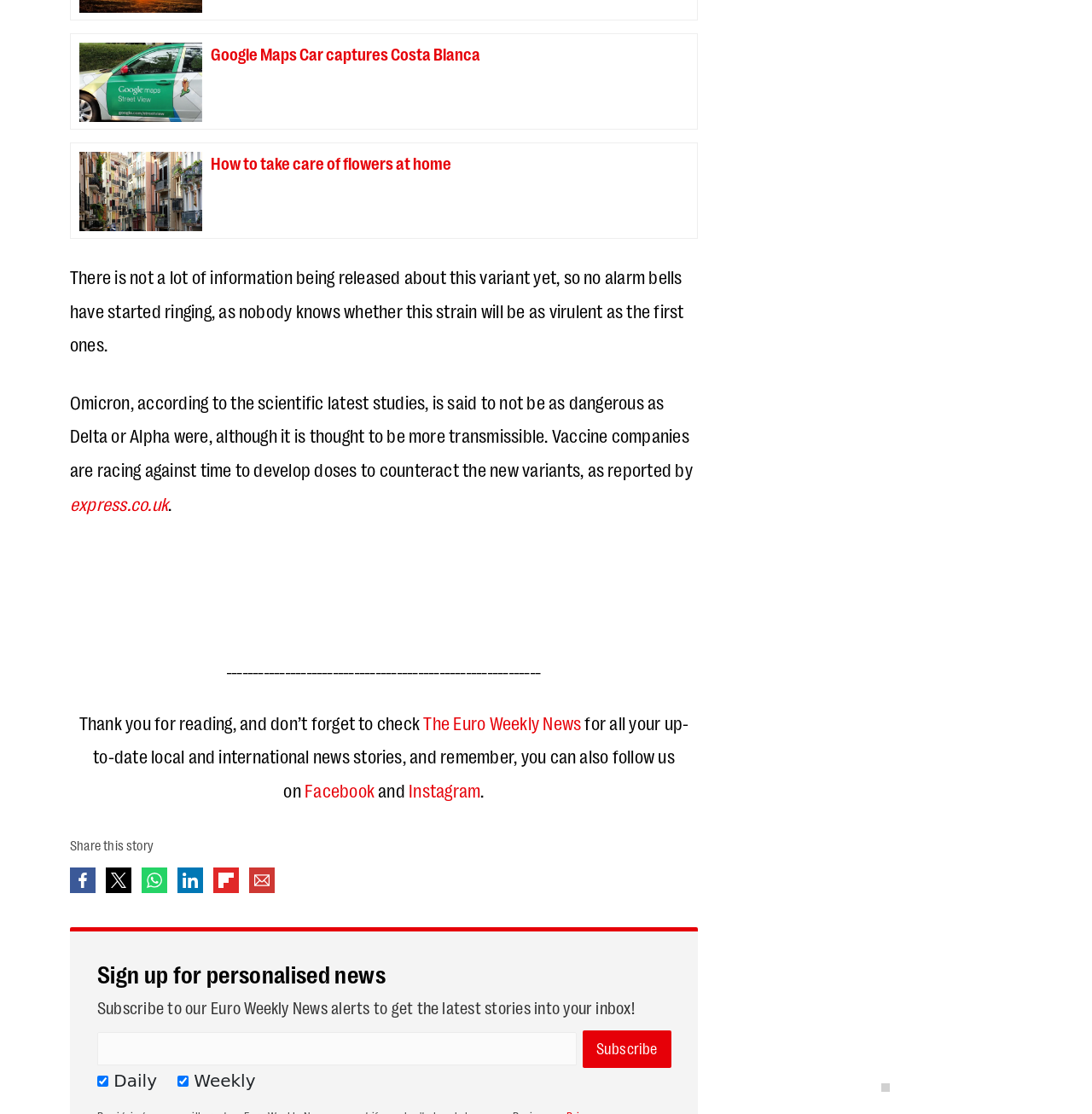Please give the bounding box coordinates of the area that should be clicked to fulfill the following instruction: "Share this story on Facebook". The coordinates should be in the format of four float numbers from 0 to 1, i.e., [left, top, right, bottom].

[0.064, 0.779, 0.088, 0.802]